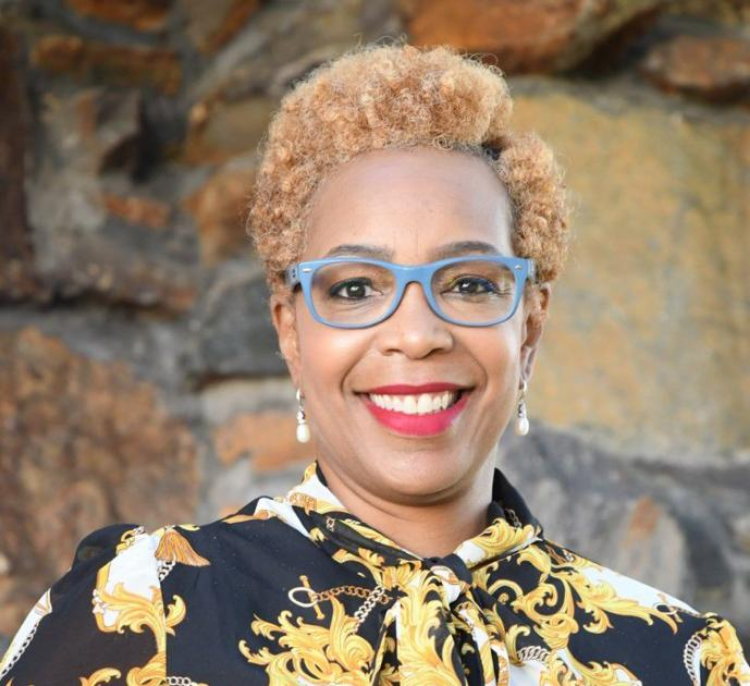Offer an in-depth description of the image.

The image features a smiling woman with a stylish short, curly hairstyle, framed by a vibrant black and gold patterned blouse. She wears distinctive blue glasses and dangling earrings, exuding confidence and warmth. The backdrop consists of textured stones, providing a natural contrast to her bright appearance. This photo accompanies an article about the local therapist, Argie Allen-Wilson, PhD, who is gaining recognition for her work in helping clients navigate mental health challenges brought on by the pandemic. The article highlights the increase in her clientele, reflecting the growing need for support during these uncertain times.